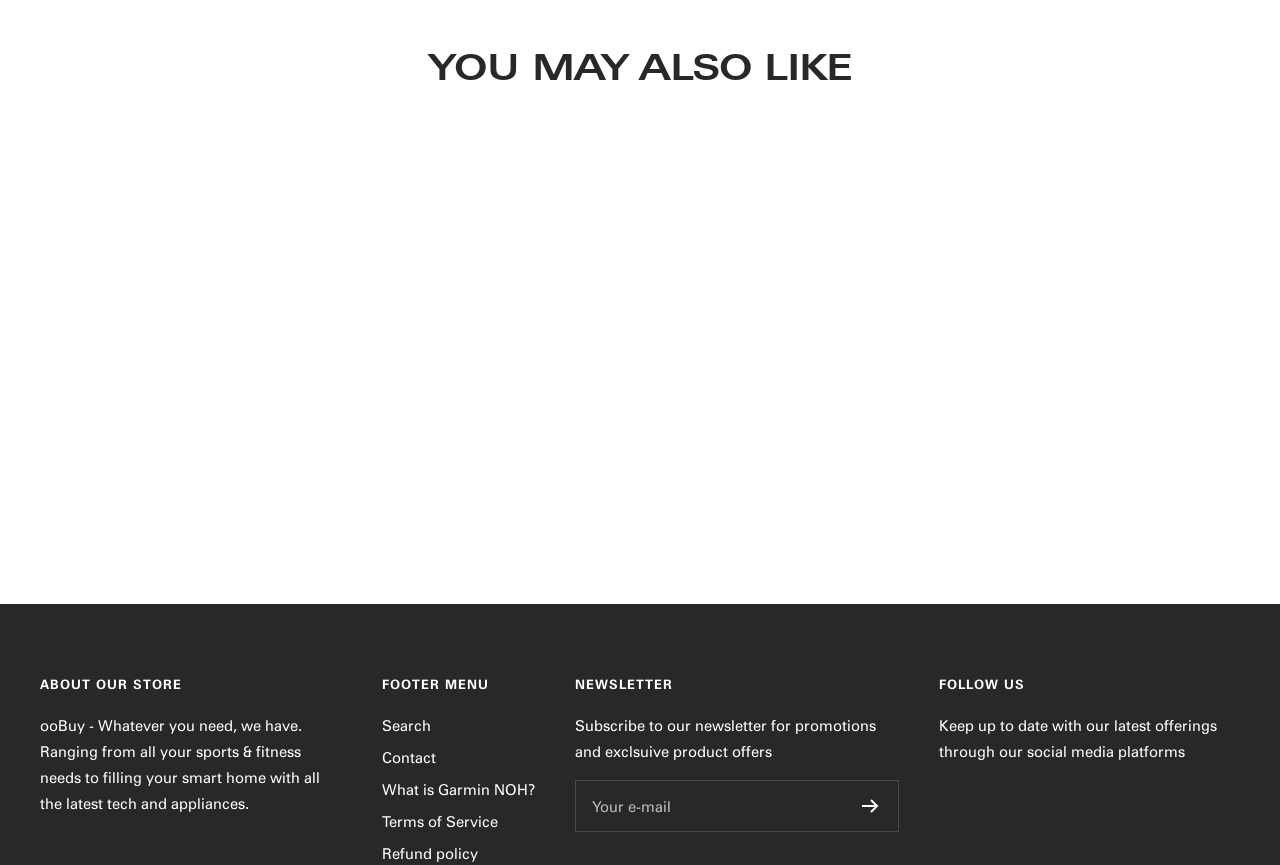What is the name of the store?
Answer the question with as much detail as you can, using the image as a reference.

The store name 'ooBuy' is mentioned in the 'ABOUT OUR STORE' section, along with a description of the store's offerings.